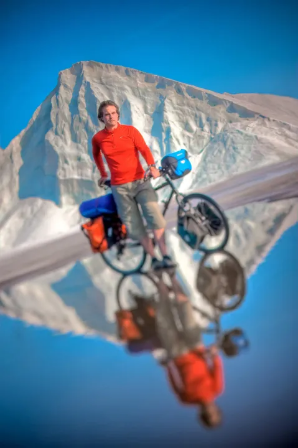Answer the question briefly using a single word or phrase: 
What is the color of the sky in the background of the image?

vivid blue